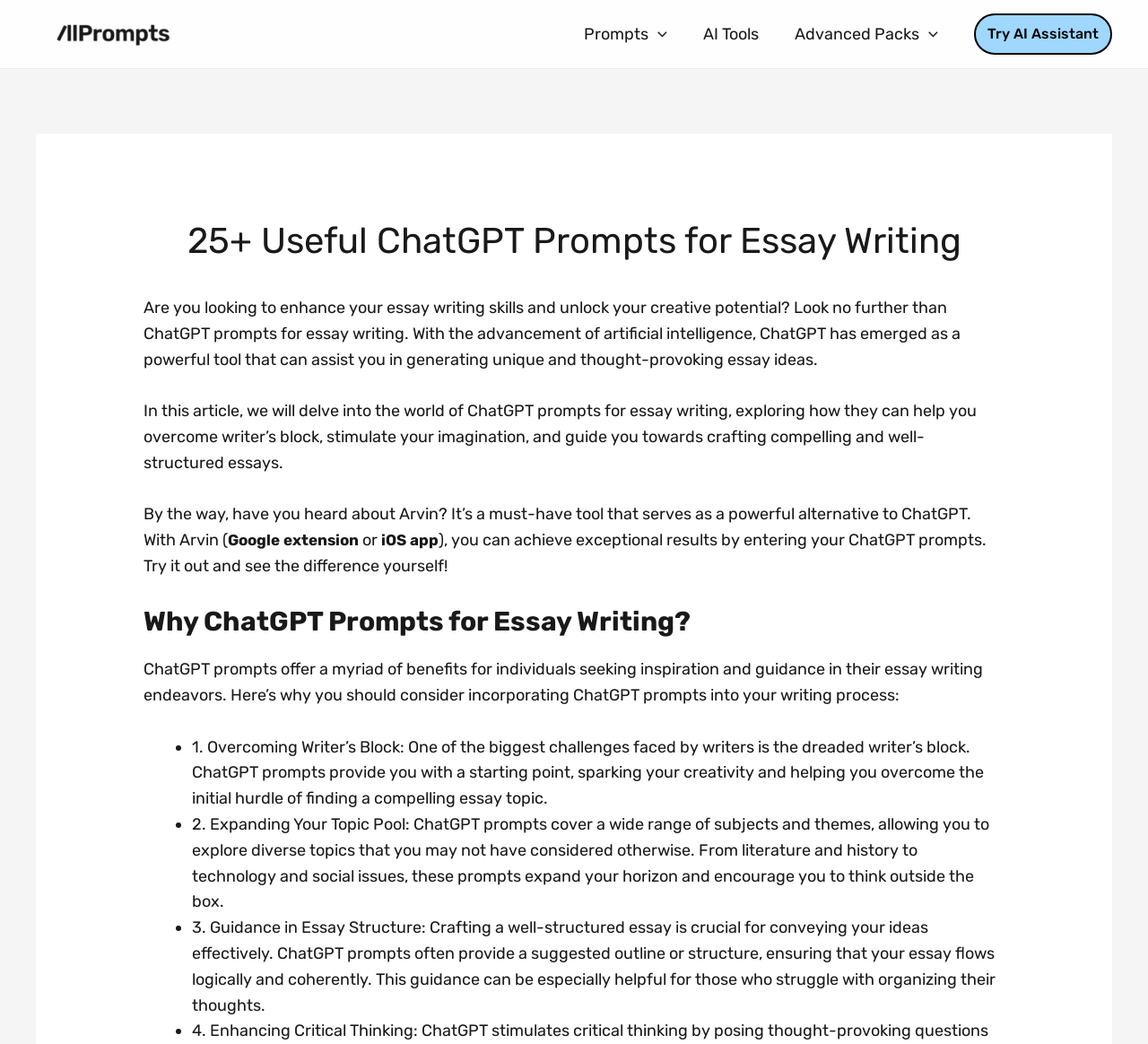Produce an elaborate caption capturing the essence of the webpage.

The webpage is about ChatGPT prompts for essay writing, aiming to enhance creativity and academic success. At the top left, there is a link to "allPrompts" accompanied by an image. On the top right, a navigation menu is located, containing links to "Prompts Menu Toggle", "AI Tools", and "Advanced Packs Menu Toggle", each with a corresponding image. 

Below the navigation menu, a prominent link "Try AI Assistant" is displayed, which leads to the main content of the page. The main content is divided into sections, starting with a heading "25+ Useful ChatGPT Prompts for Essay Writing". 

The first section introduces the concept of ChatGPT prompts for essay writing, explaining how they can help overcome writer's block, stimulate imagination, and guide users in crafting compelling essays. This section also mentions an alternative tool called Arvin, which can be used as a Google extension or iOS app.

The next section is titled "Why ChatGPT Prompts for Essay Writing?" and lists three benefits of using ChatGPT prompts, including overcoming writer's block, expanding topic pools, and providing guidance in essay structure. Each benefit is marked with a bullet point and explained in detail.